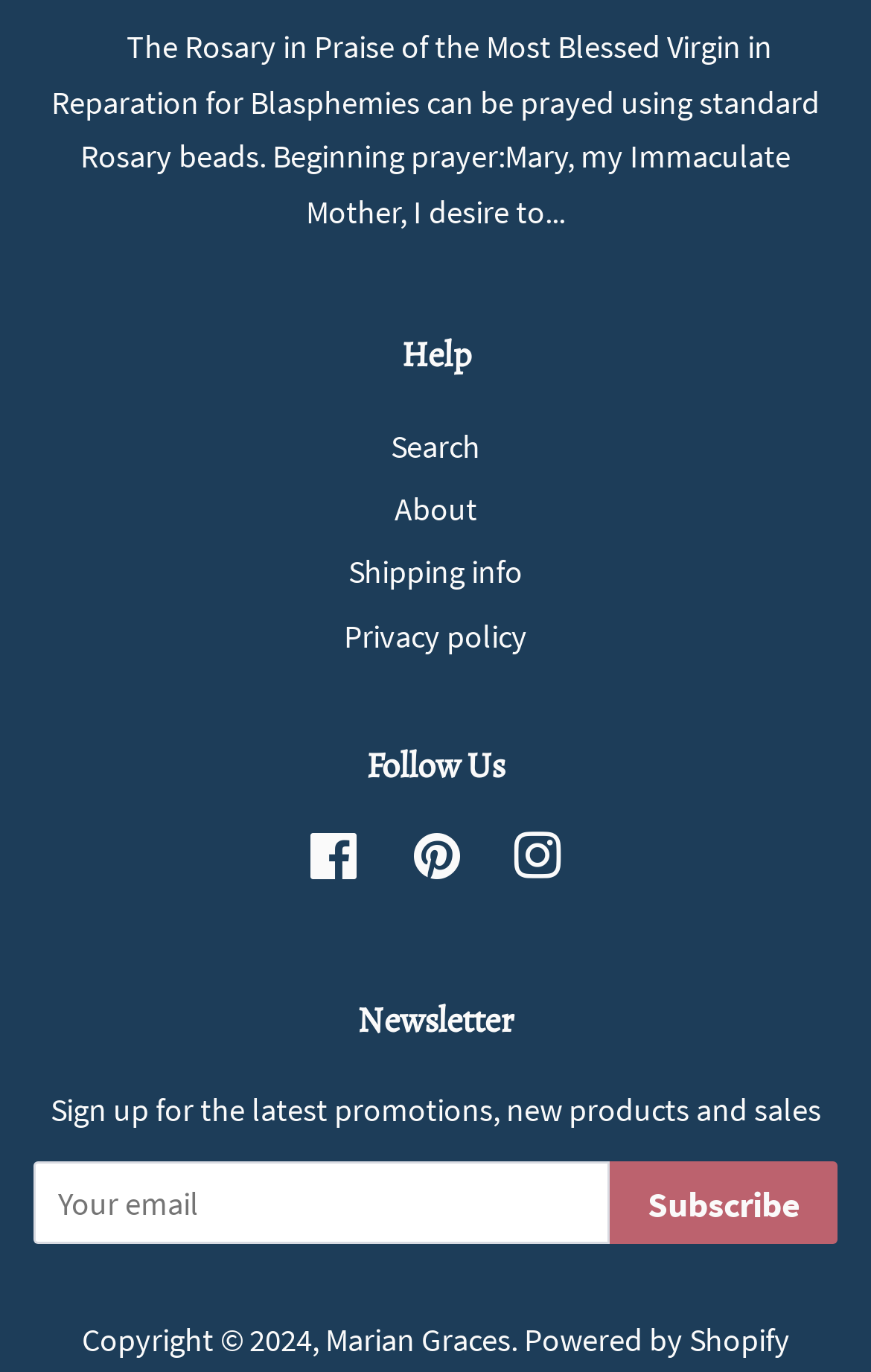Provide the bounding box coordinates for the UI element that is described by this text: "Marian Graces". The coordinates should be in the form of four float numbers between 0 and 1: [left, top, right, bottom].

[0.373, 0.962, 0.586, 0.991]